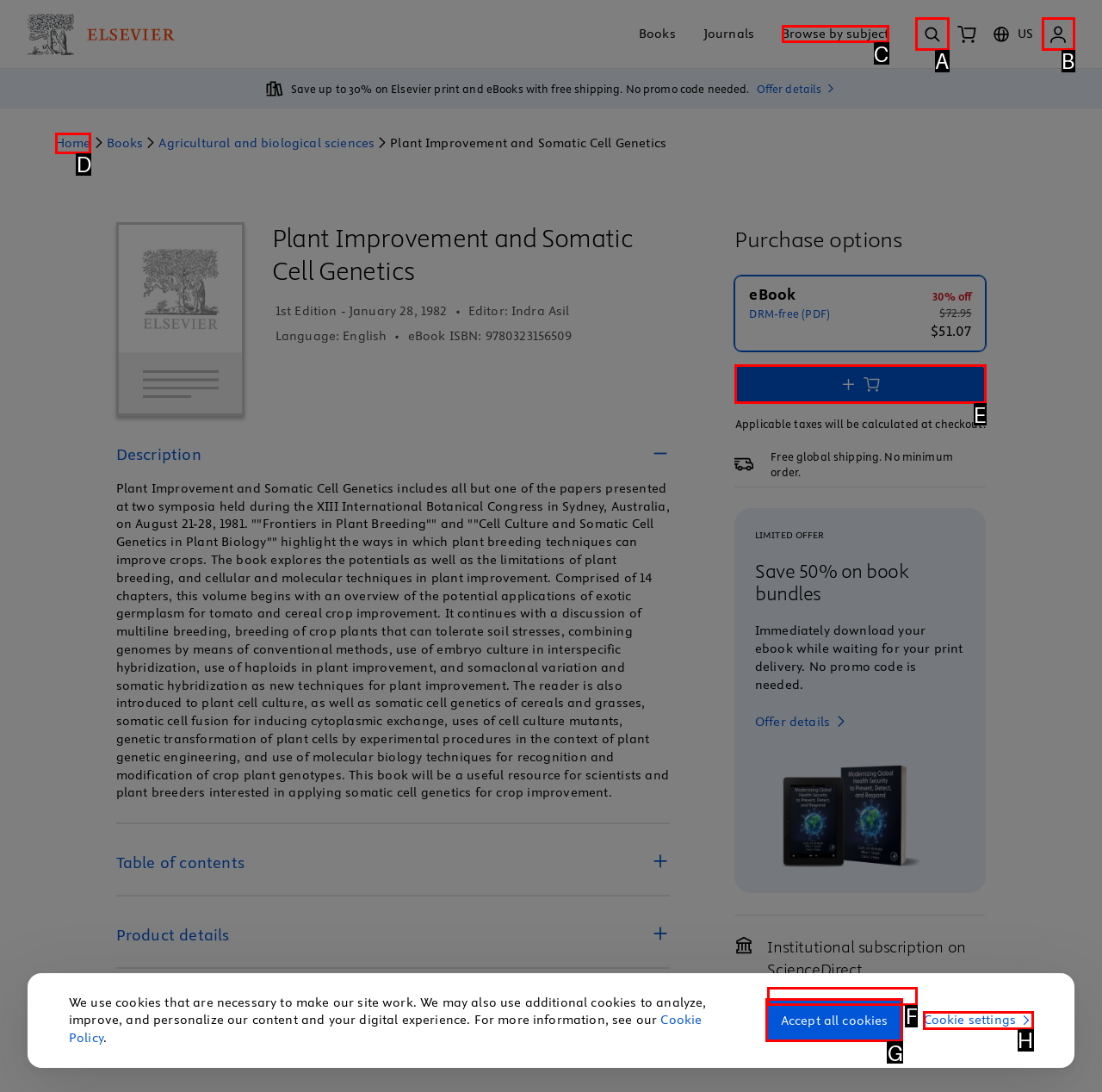Select the letter of the UI element you need to click on to fulfill this task: Open search. Write down the letter only.

A